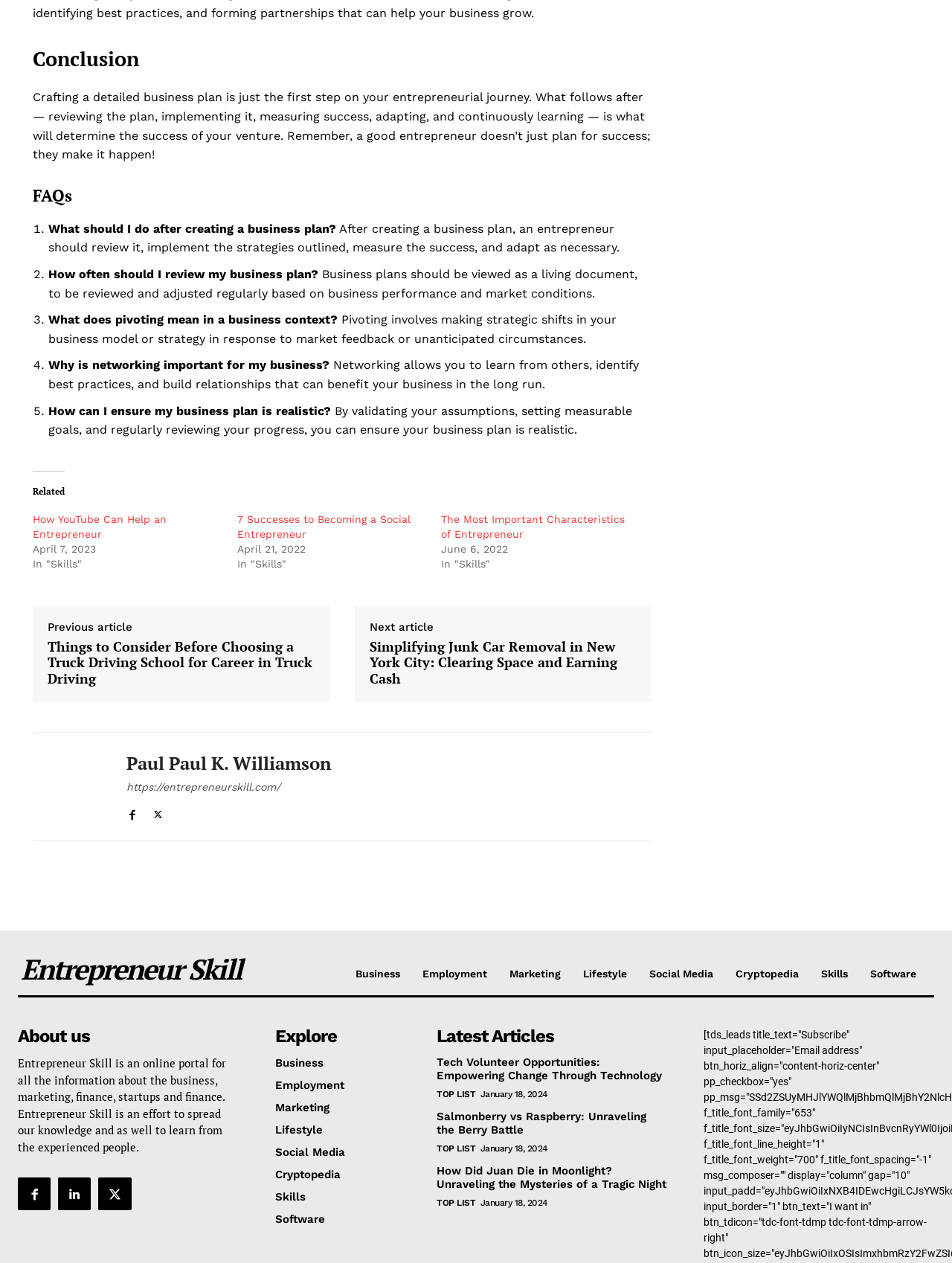How many related articles are listed?
Analyze the image and deliver a detailed answer to the question.

I looked at the 'Related' section on the webpage and counted the number of related articles listed, which is 3.